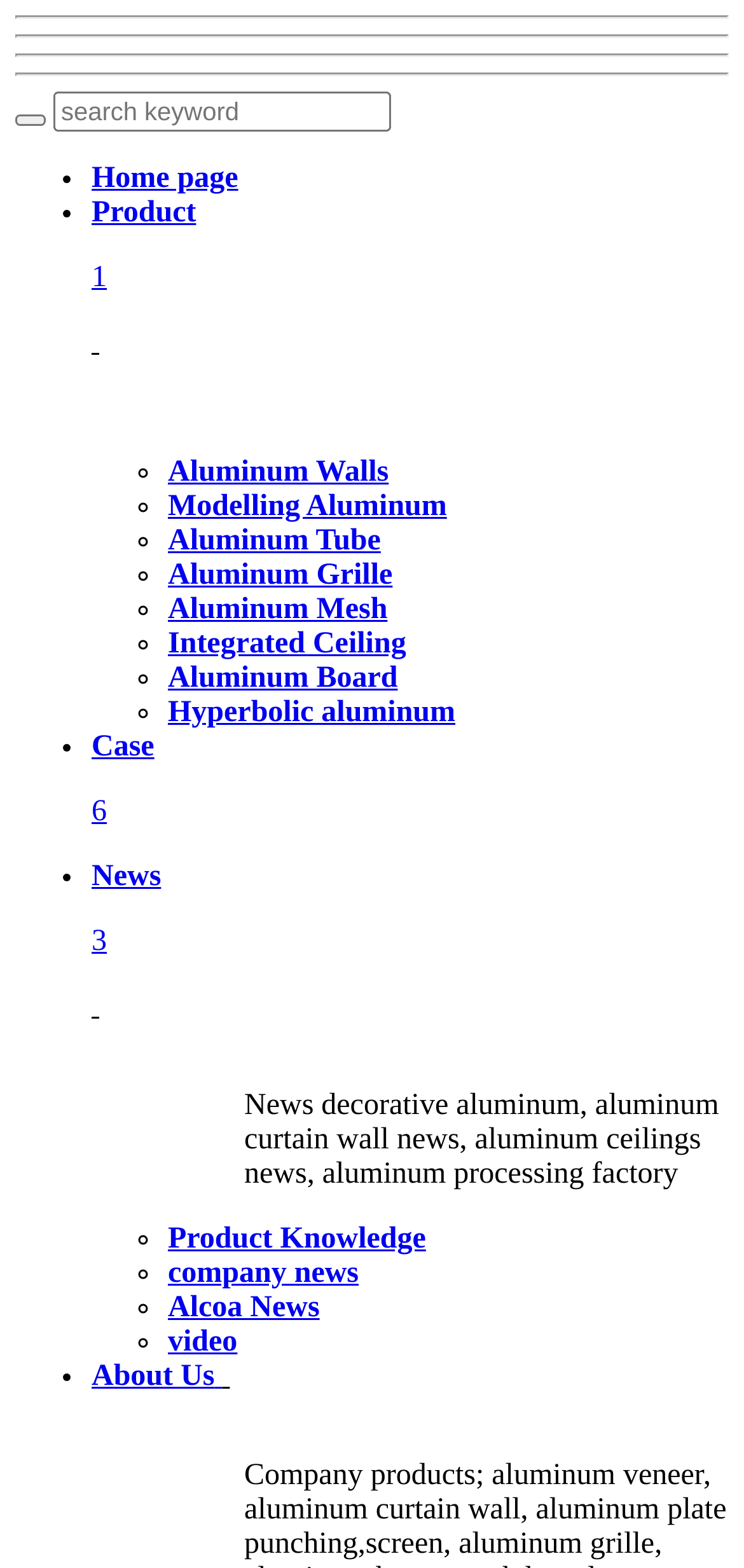Bounding box coordinates must be specified in the format (top-left x, top-left y, bottom-right x, bottom-right y). All values should be floating point numbers between 0 and 1. What are the bounding box coordinates of the UI element described as: Aluminum Grille

[0.226, 0.356, 0.528, 0.377]